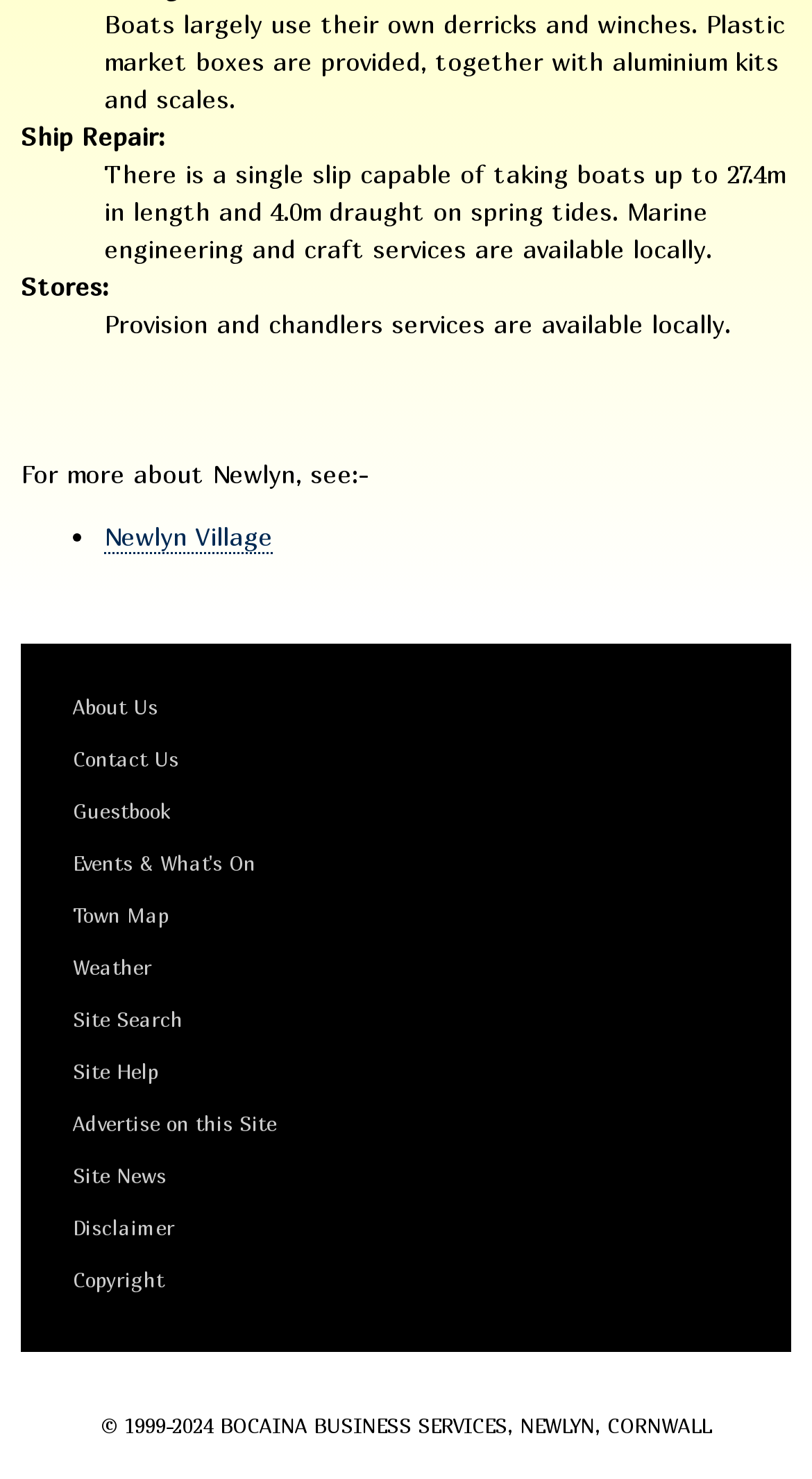Please identify the coordinates of the bounding box that should be clicked to fulfill this instruction: "Click on 'Newlyn Village'".

[0.128, 0.353, 0.336, 0.375]